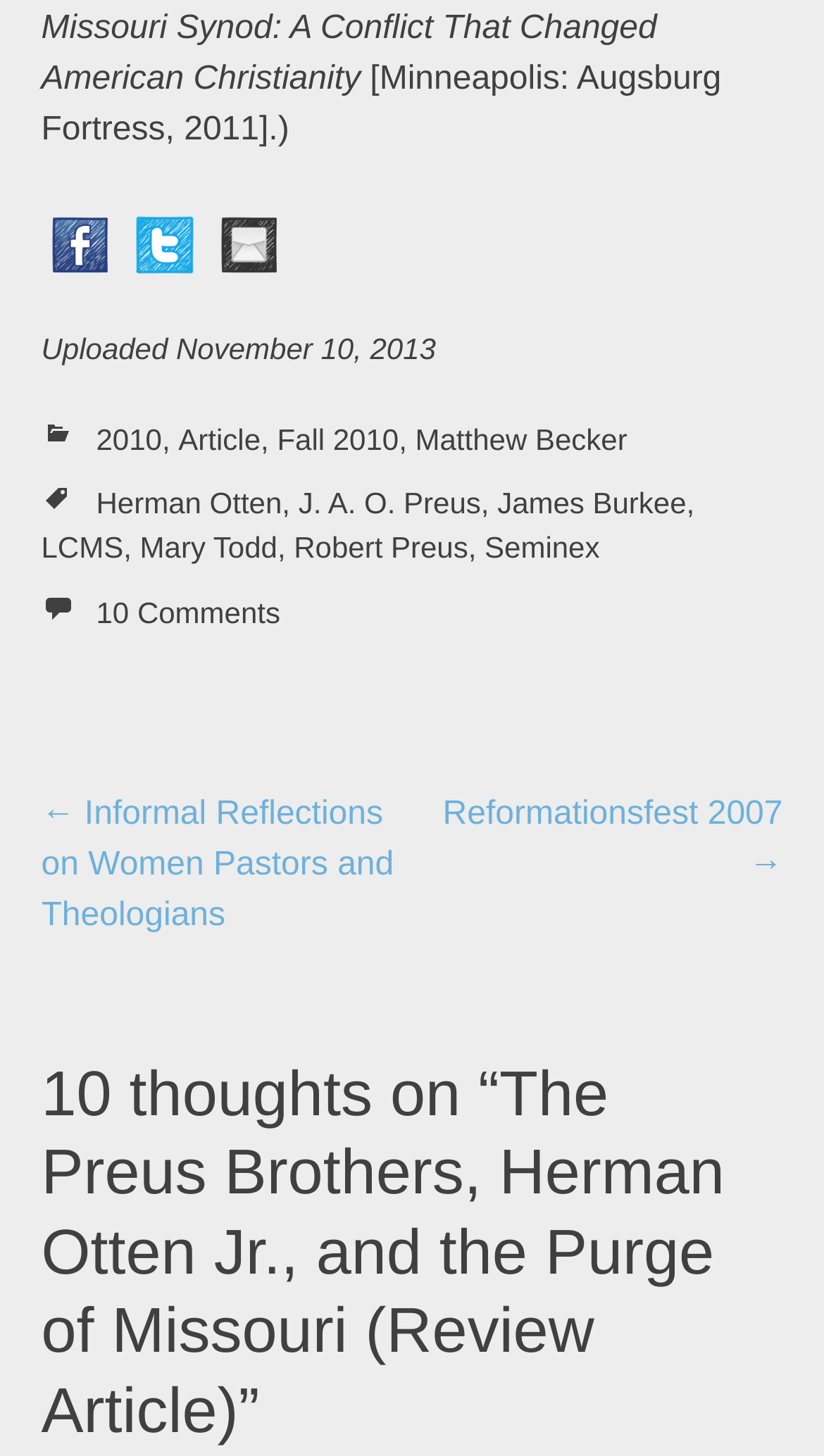Determine the bounding box coordinates for the area you should click to complete the following instruction: "Click the 49 Media logo".

None